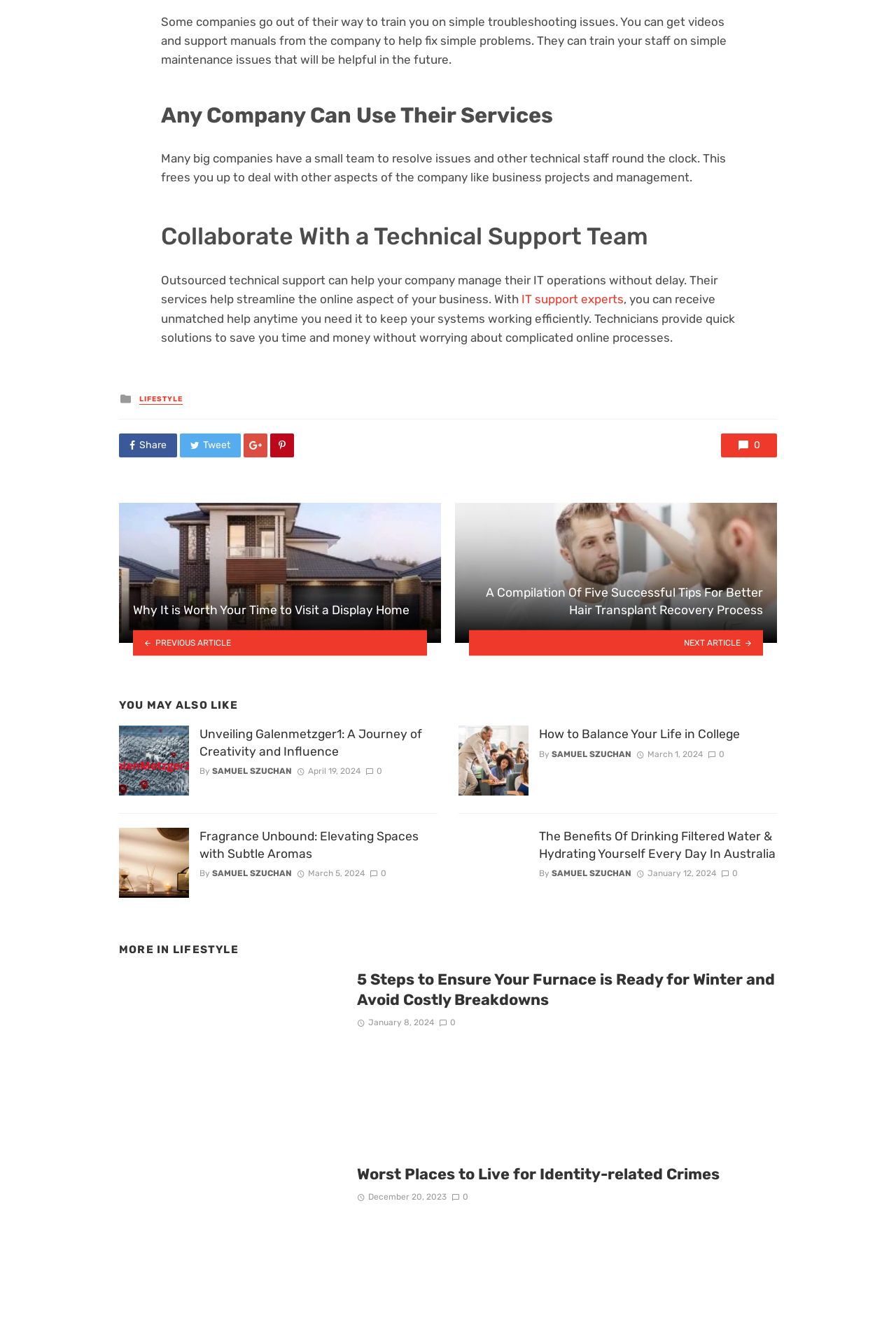Please pinpoint the bounding box coordinates for the region I should click to adhere to this instruction: "Read 'Unveiling Galenmetzger1: A Journey of Creativity and Influence'".

[0.223, 0.542, 0.488, 0.568]